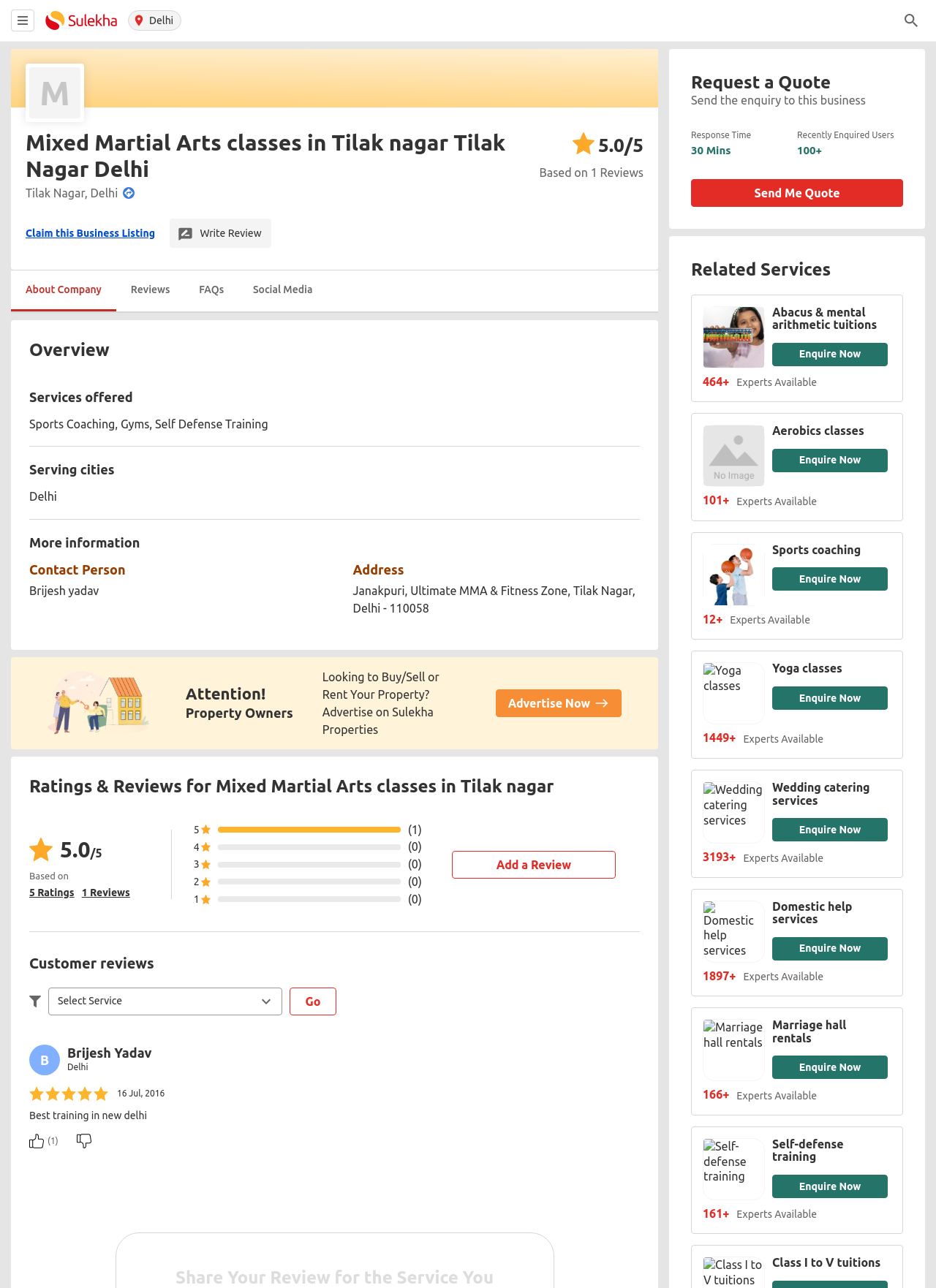Please mark the bounding box coordinates of the area that should be clicked to carry out the instruction: "Click on the 'Claim this Business Listing' link".

[0.027, 0.172, 0.166, 0.19]